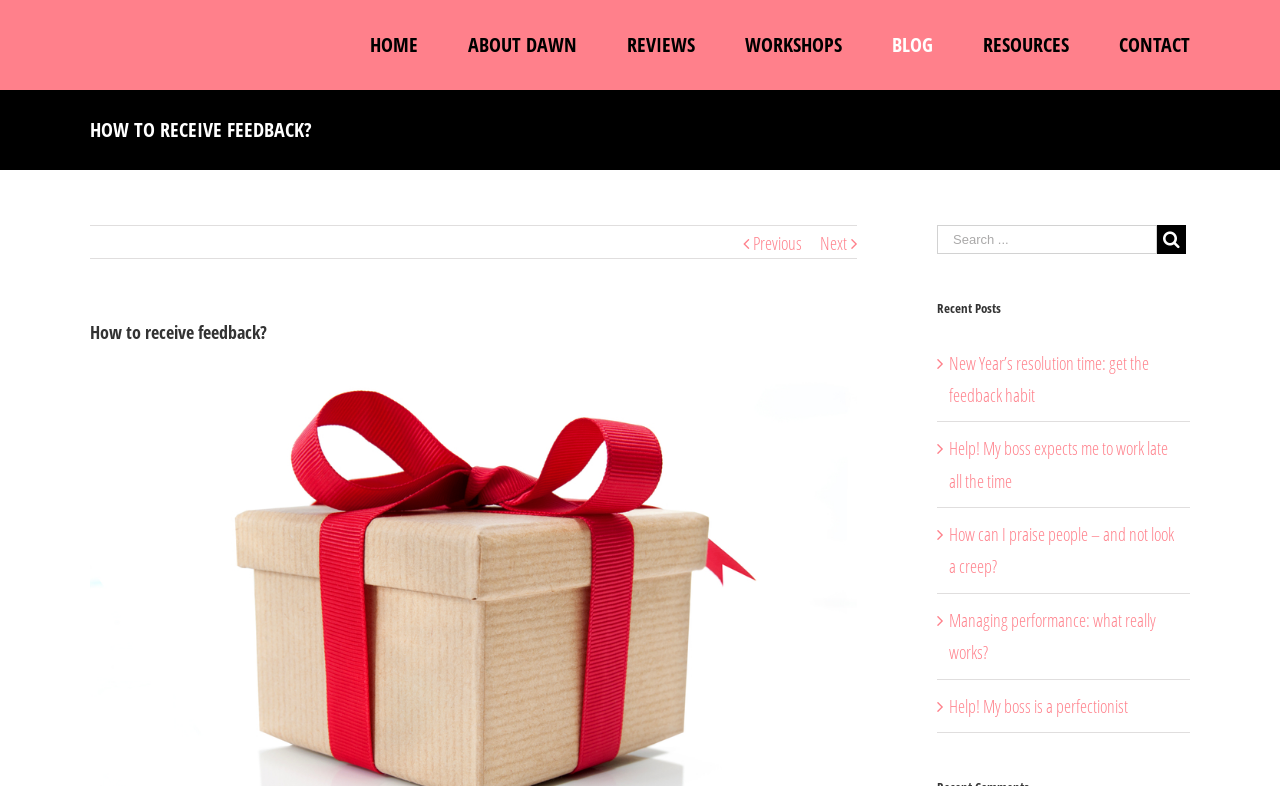Create an elaborate caption for the webpage.

This webpage is titled "How to receive feedback?" and appears to be a blog or article page. At the top, there is a main menu navigation bar with 7 menu items: "HOME", "ABOUT DAWN", "REVIEWS", "WORKSHOPS", "BLOG", "RESOURCES", and "CONTACT". 

Below the navigation bar, there is a large heading that reads "HOW TO RECEIVE FEEDBACK?" in a prominent location. To the right of this heading, there are two links, "Previous" and "Next", which suggest that this article is part of a series or has multiple pages.

Further down, there is another heading that reads "How to receive feedback?" which is likely the title of the article. Below this, there is a search bar with a textbox and a search button. 

On the right side of the page, there is a section titled "Recent Posts" with 5 links to other articles, each with a brief title and a "New" icon. These article titles include "New Year’s resolution time: get the feedback habit", "Help! My boss expects me to work late all the time", "How can I praise people – and not look a creep?", "Managing performance: what really works?", and "Help! My boss is a perfectionist".